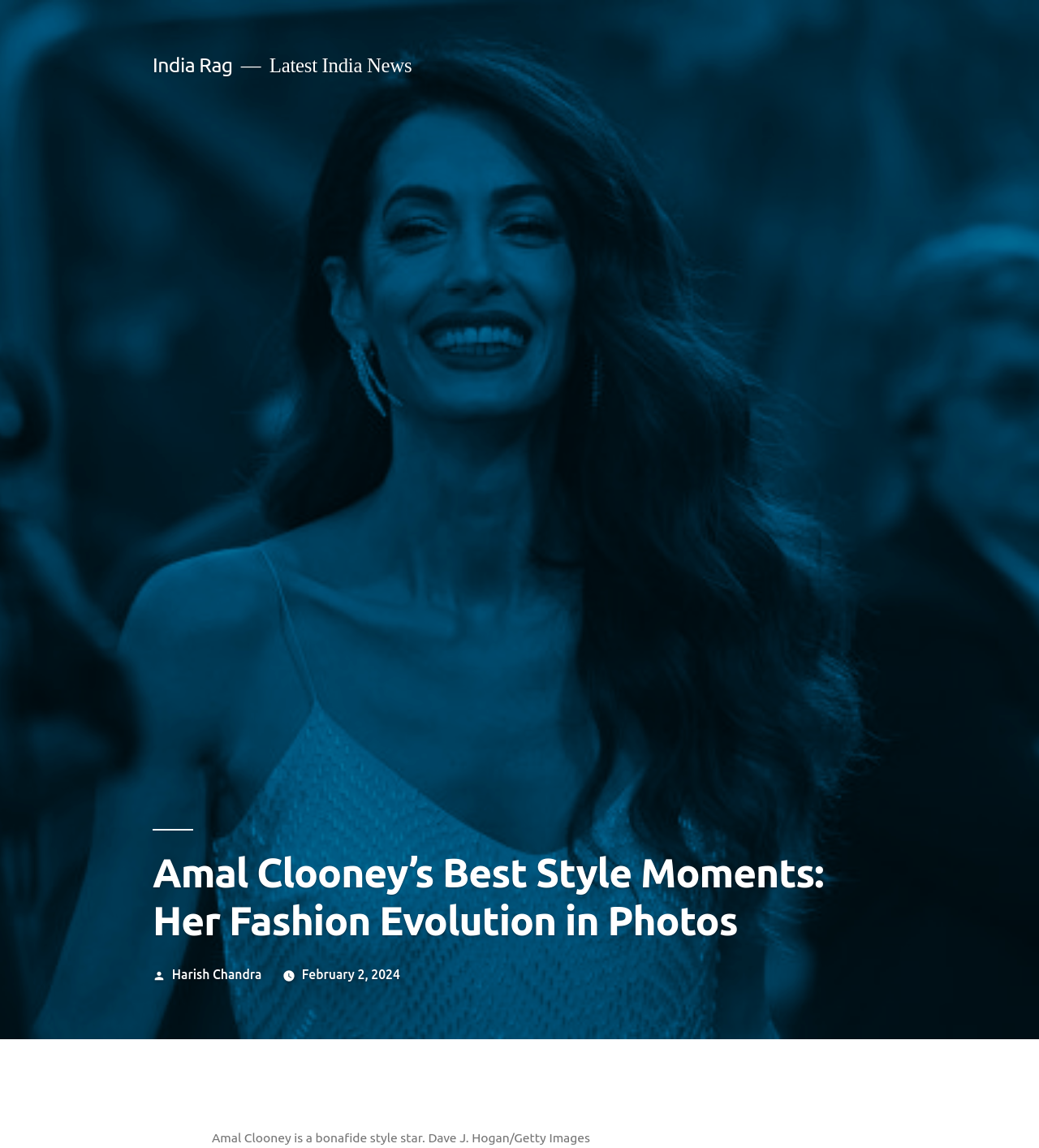Who posted the article?
Using the image, elaborate on the answer with as much detail as possible.

The answer can be found by looking at the 'Posted by' section, which is located below the main heading. The name 'Harish Chandra' is a link, indicating that it is the author of the article.